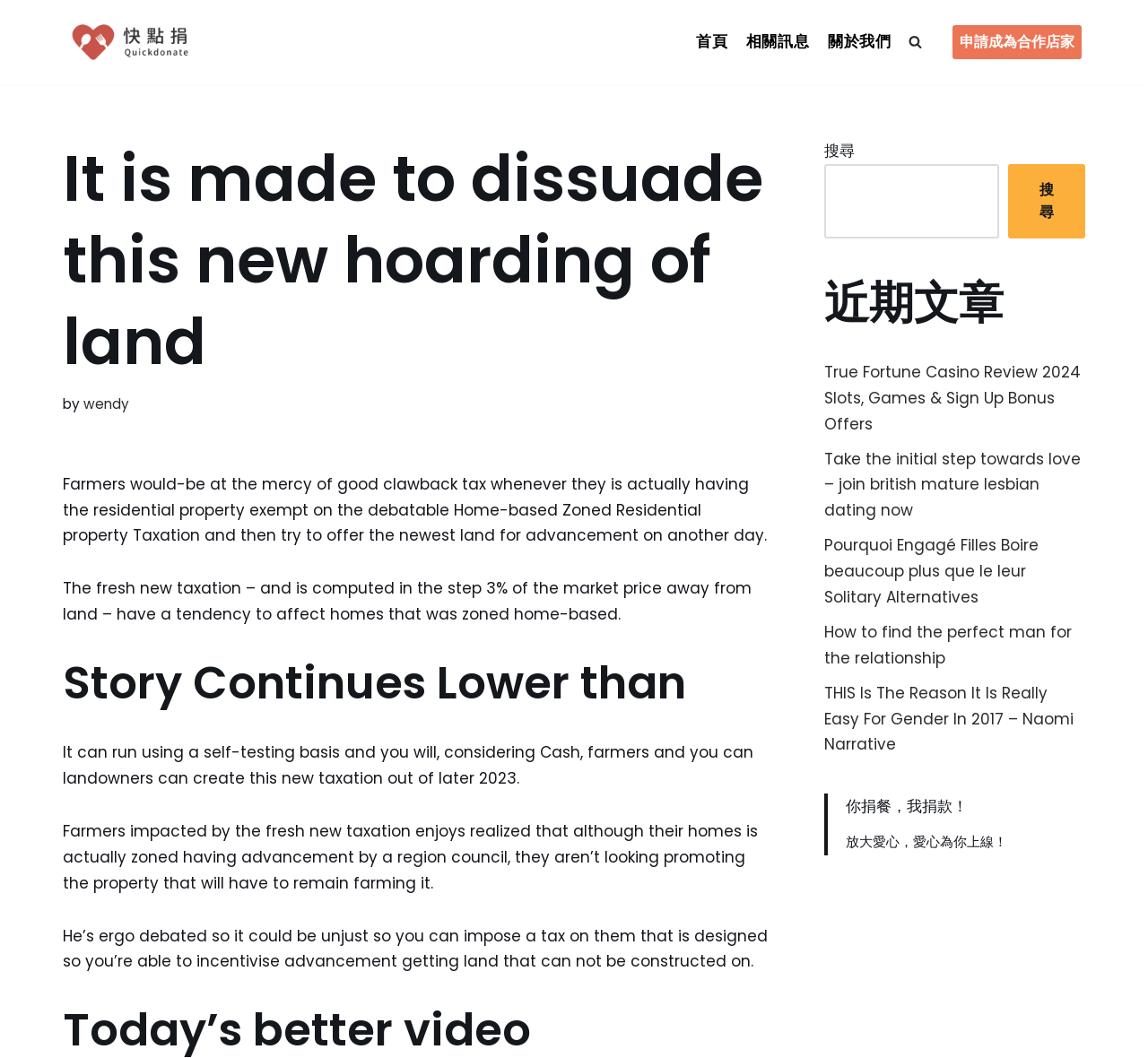Please respond in a single word or phrase: 
What is the function of the search box?

Search articles